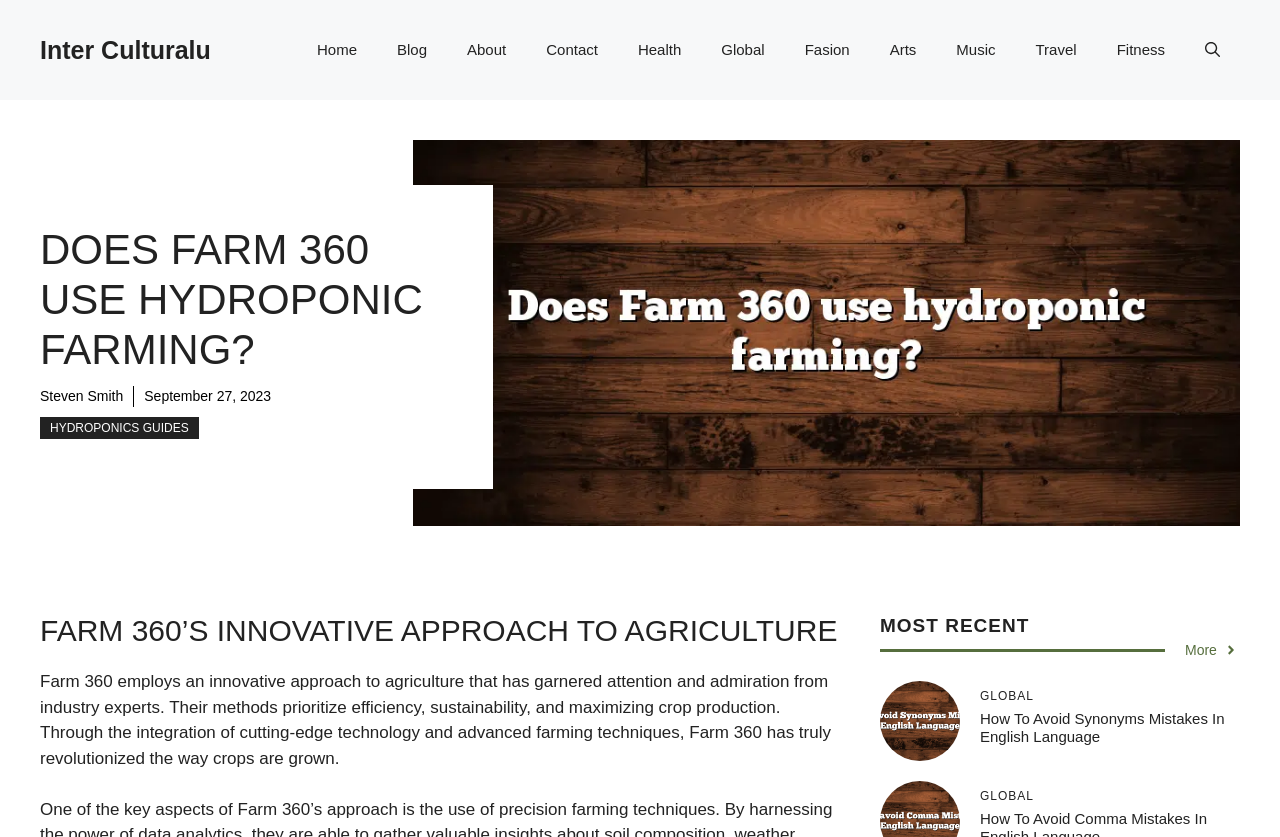Please give a succinct answer using a single word or phrase:
What is the text of the first link in the navigation?

Home